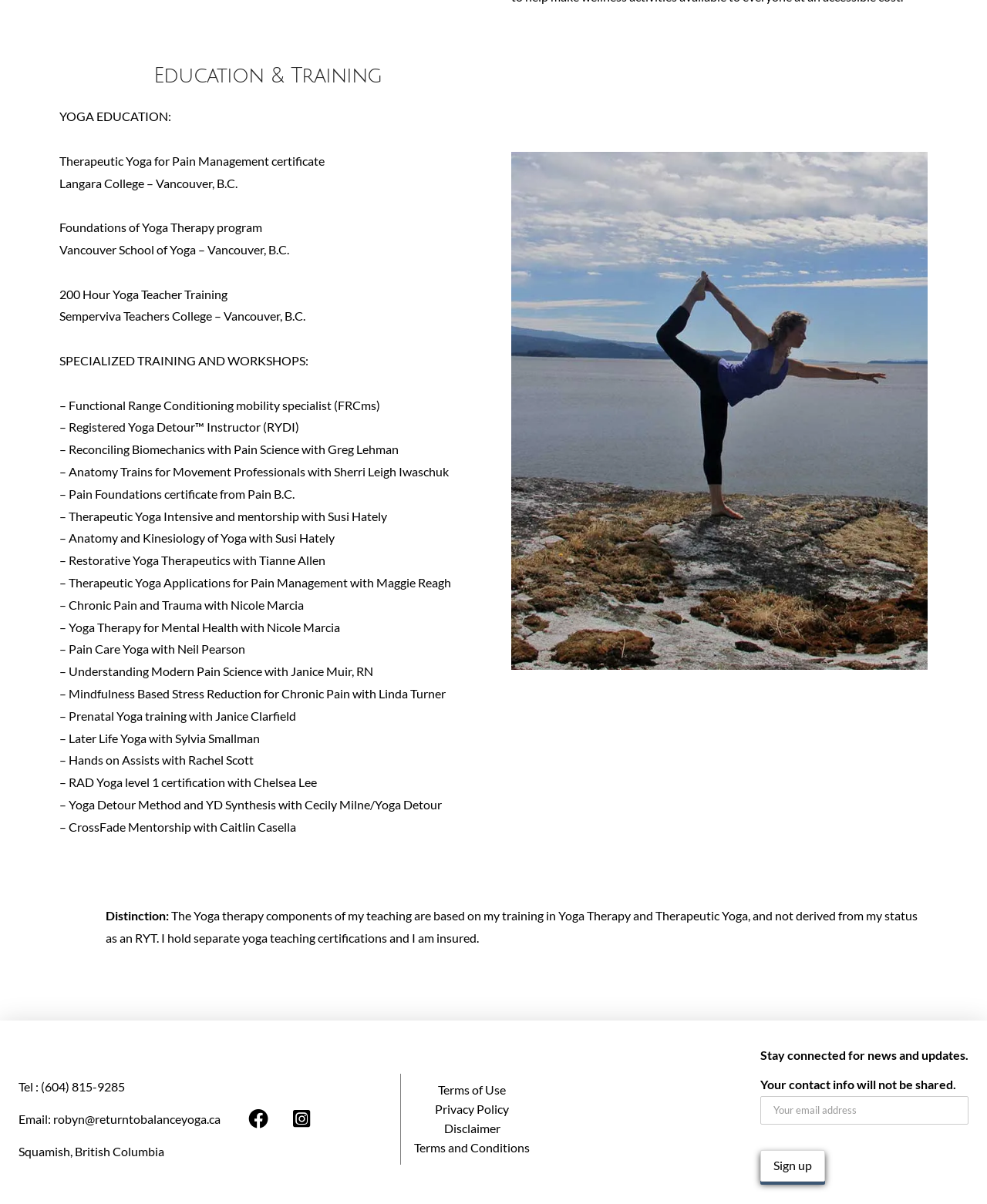What is the name of the yoga education program?
Based on the visual, give a brief answer using one word or a short phrase.

Therapeutic Yoga for Pain Management